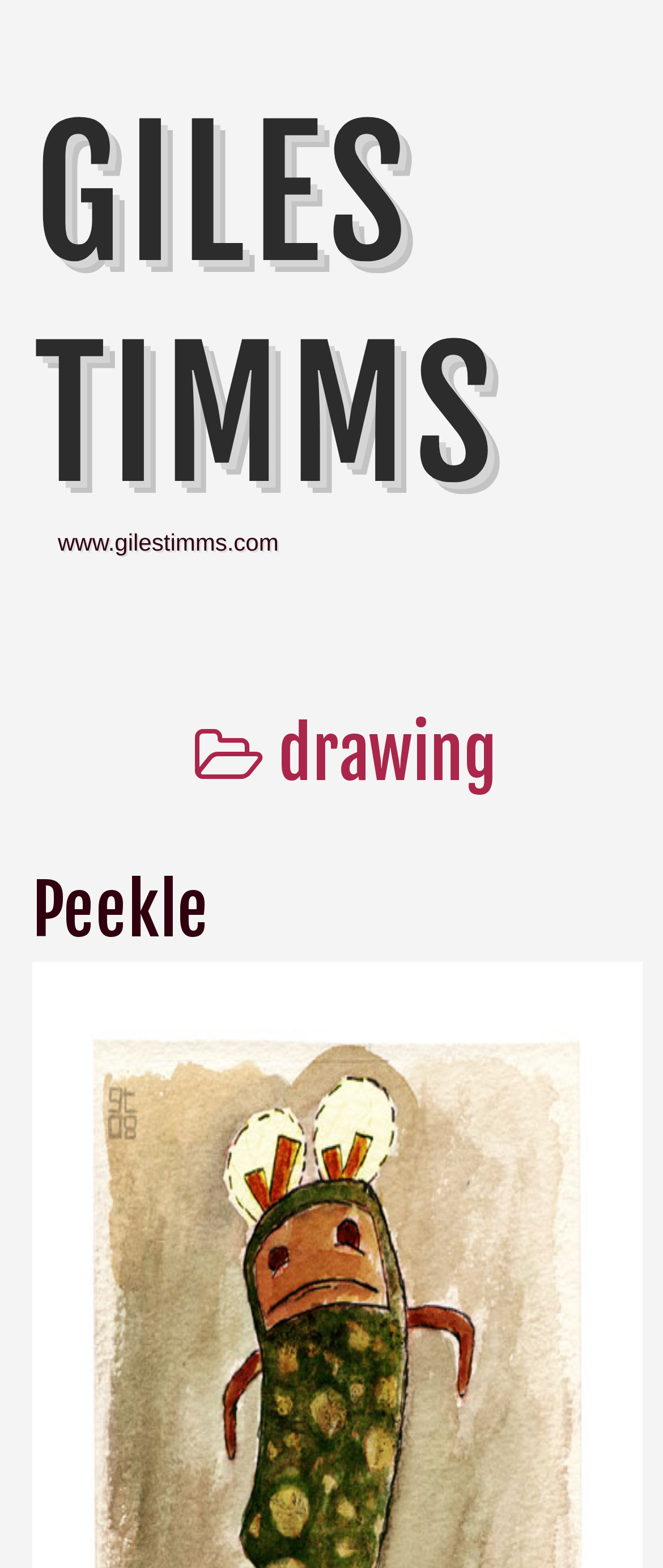Based on the element description, predict the bounding box coordinates (top-left x, top-left y, bottom-right x, bottom-right y) for the UI element in the screenshot: Peekle

[0.049, 0.554, 0.315, 0.608]